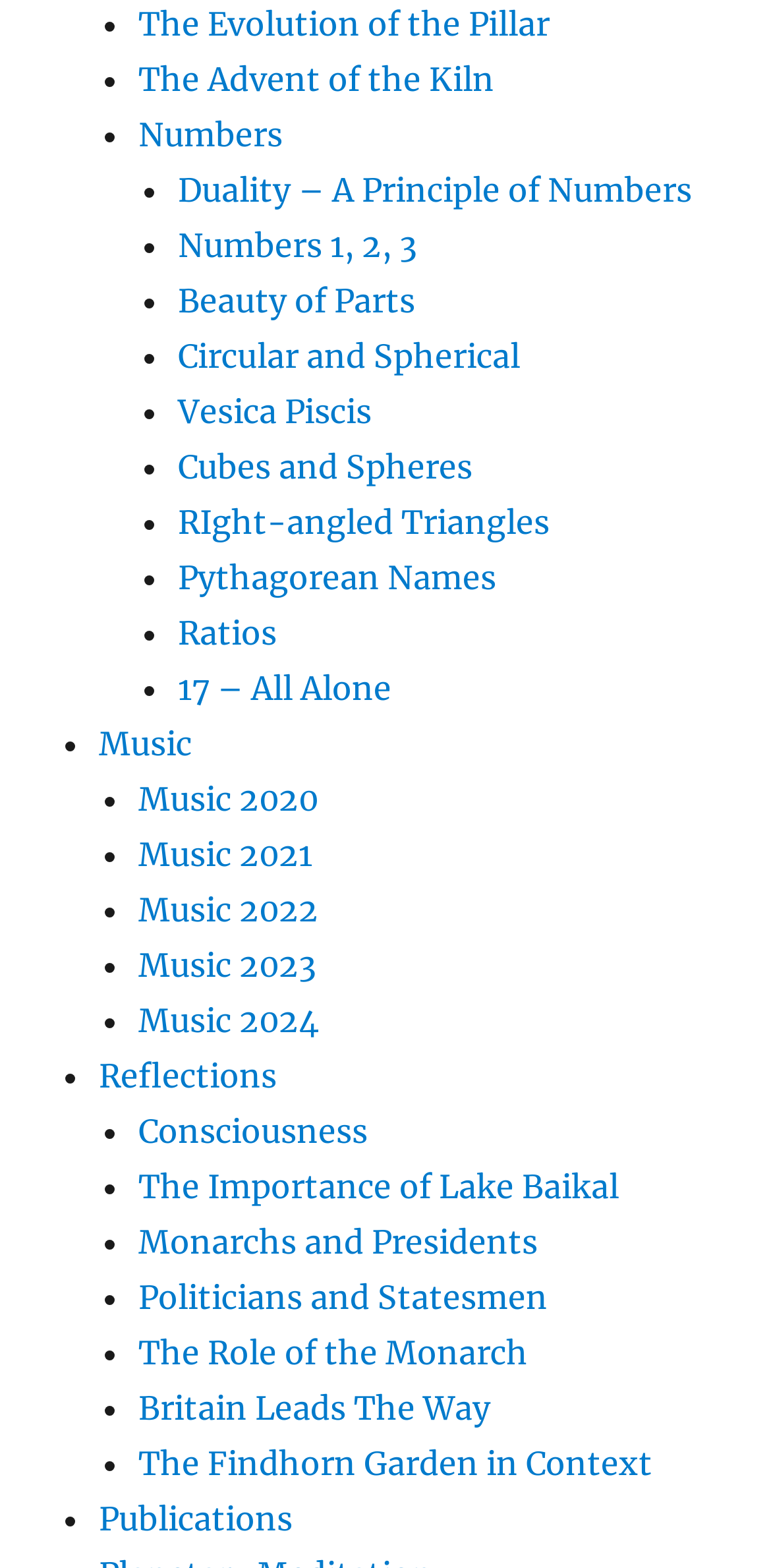Locate the bounding box coordinates of the element to click to perform the following action: 'Read 'The Importance of Lake Baikal''. The coordinates should be given as four float values between 0 and 1, in the form of [left, top, right, bottom].

[0.179, 0.744, 0.803, 0.769]